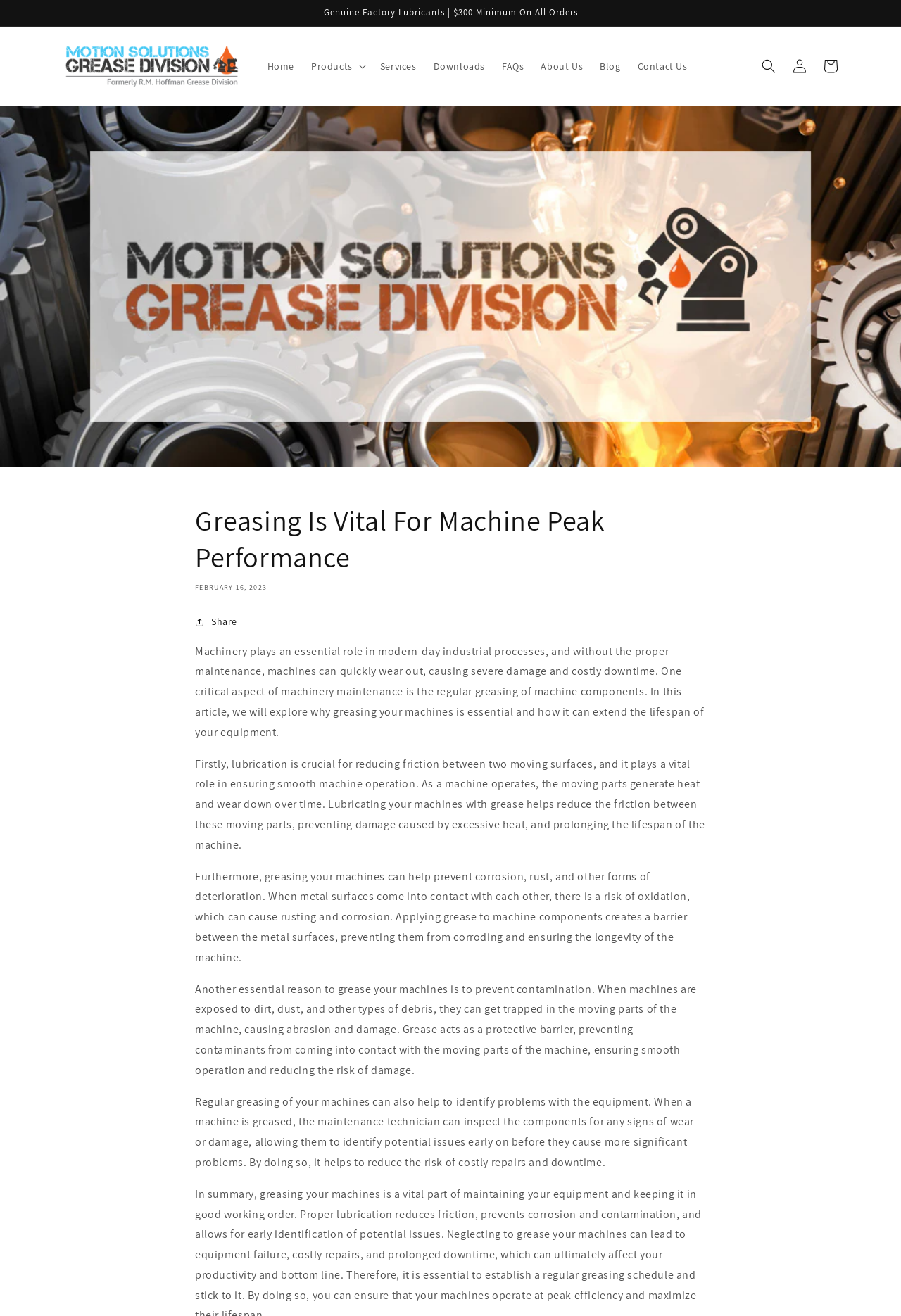Please use the details from the image to answer the following question comprehensively:
What is the purpose of lubrication in machine operation?

According to the article, lubrication is crucial for reducing friction between two moving surfaces, and it plays a vital role in ensuring smooth machine operation. This information can be found in the first paragraph of the article.